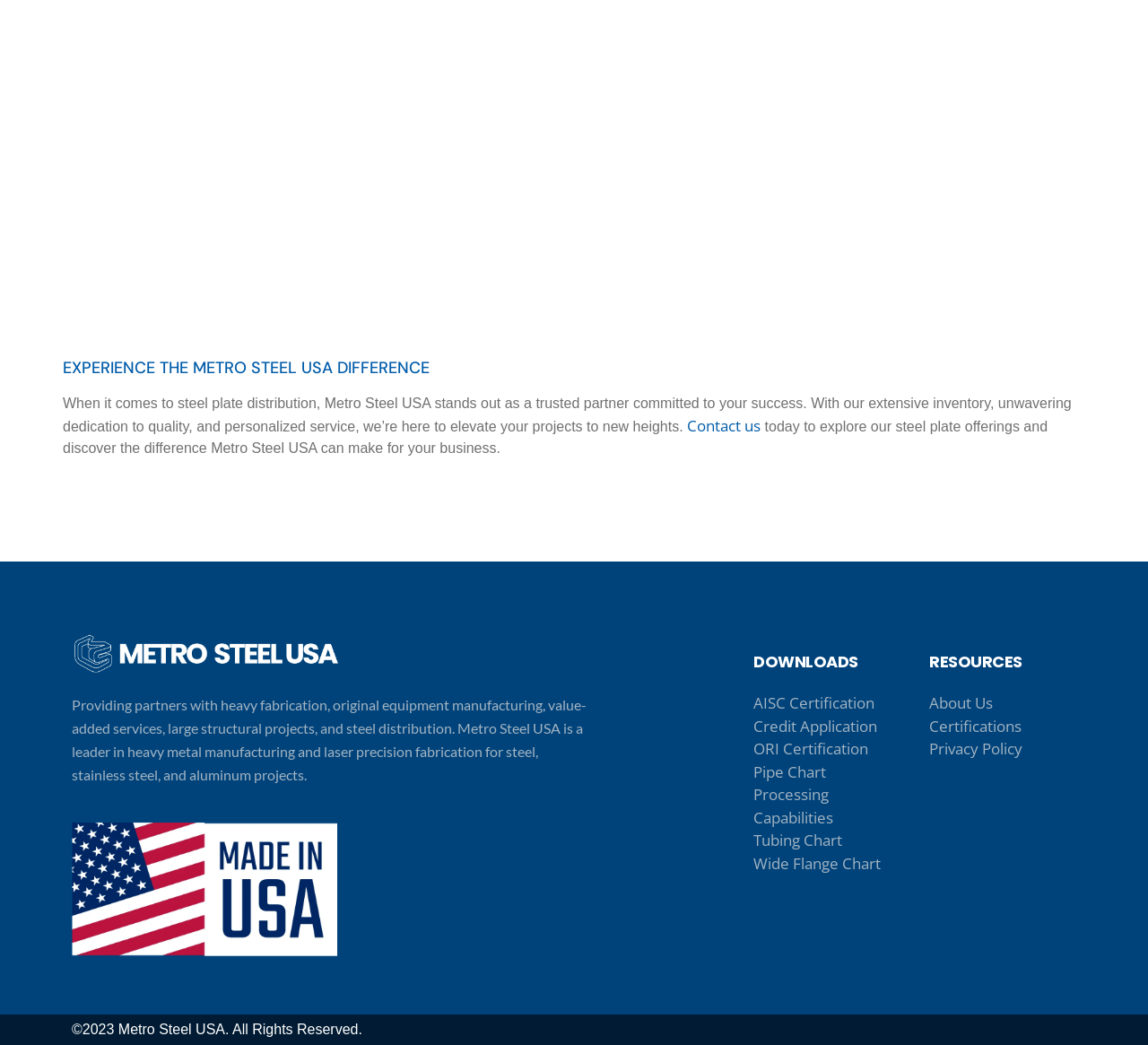Please respond to the question using a single word or phrase:
What is the copyright year of Metro Steel USA?

2023